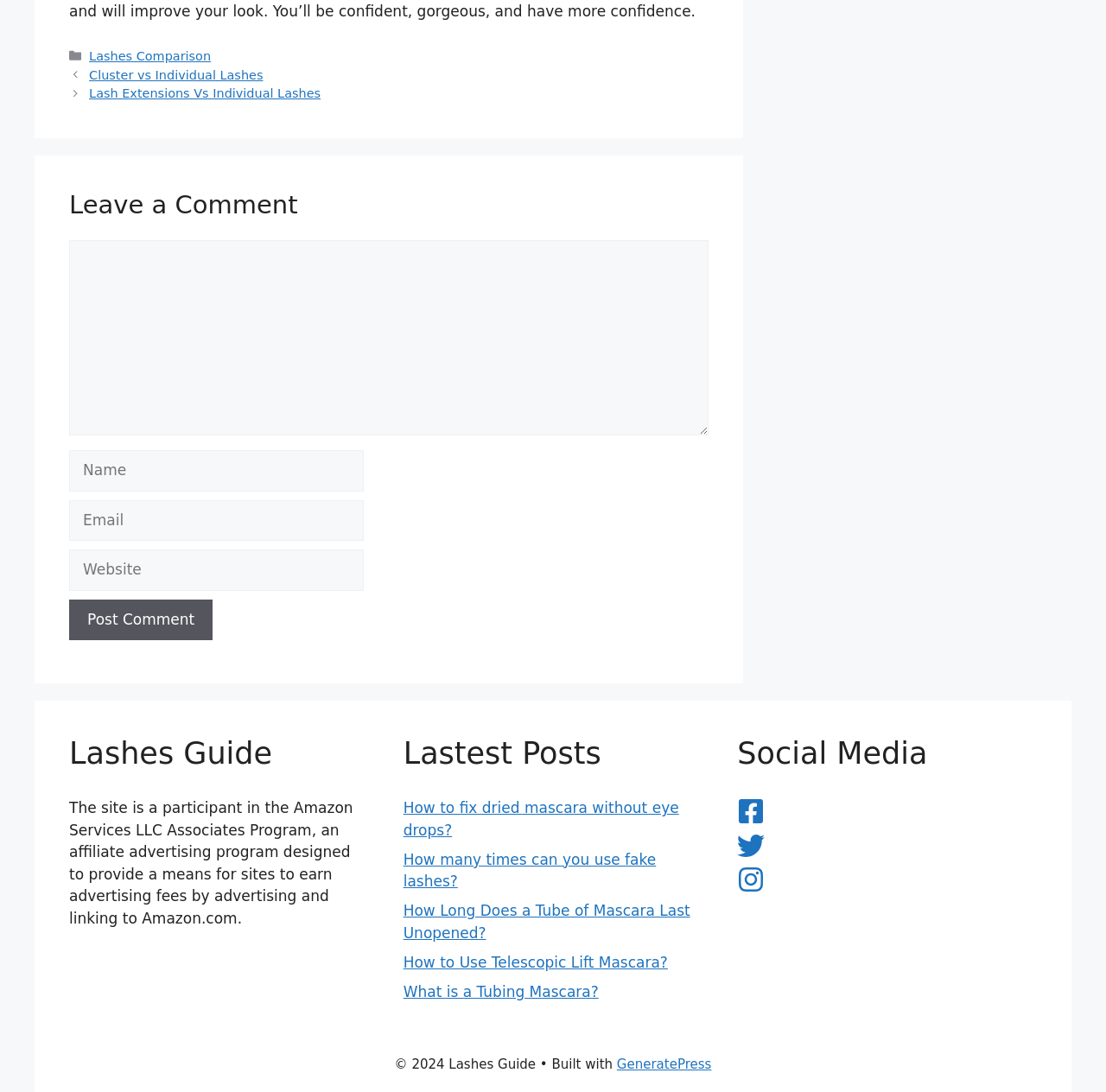Can you find the bounding box coordinates for the UI element given this description: "Lash Extensions Vs Individual Lashes"? Provide the coordinates as four float numbers between 0 and 1: [left, top, right, bottom].

[0.081, 0.079, 0.29, 0.092]